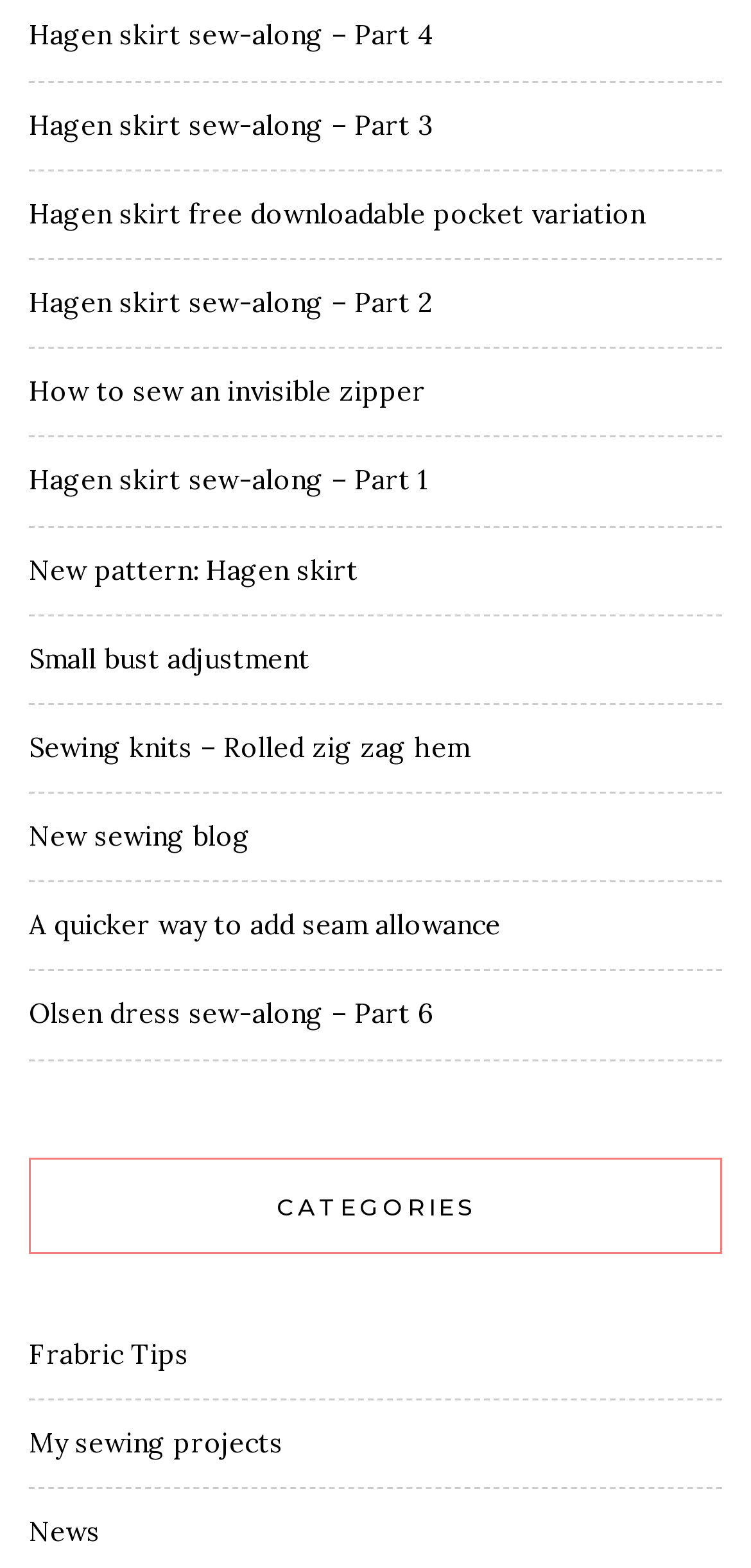Determine the bounding box coordinates for the region that must be clicked to execute the following instruction: "Click on Hagen skirt sew-along – Part 4".

[0.038, 0.012, 0.577, 0.034]